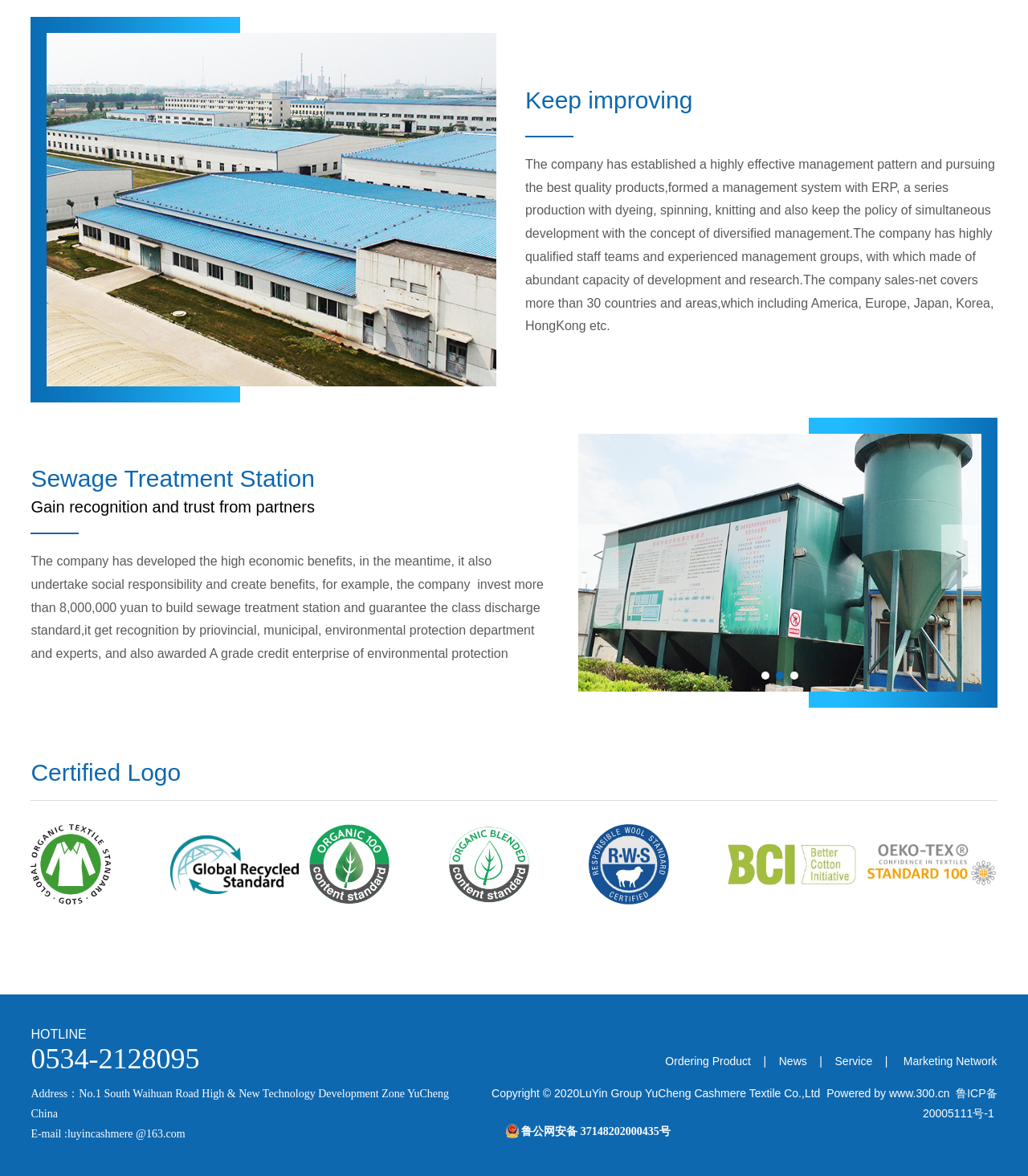Locate the bounding box coordinates of the clickable region to complete the following instruction: "Click the 'Next slide' button."

[0.915, 0.446, 0.954, 0.501]